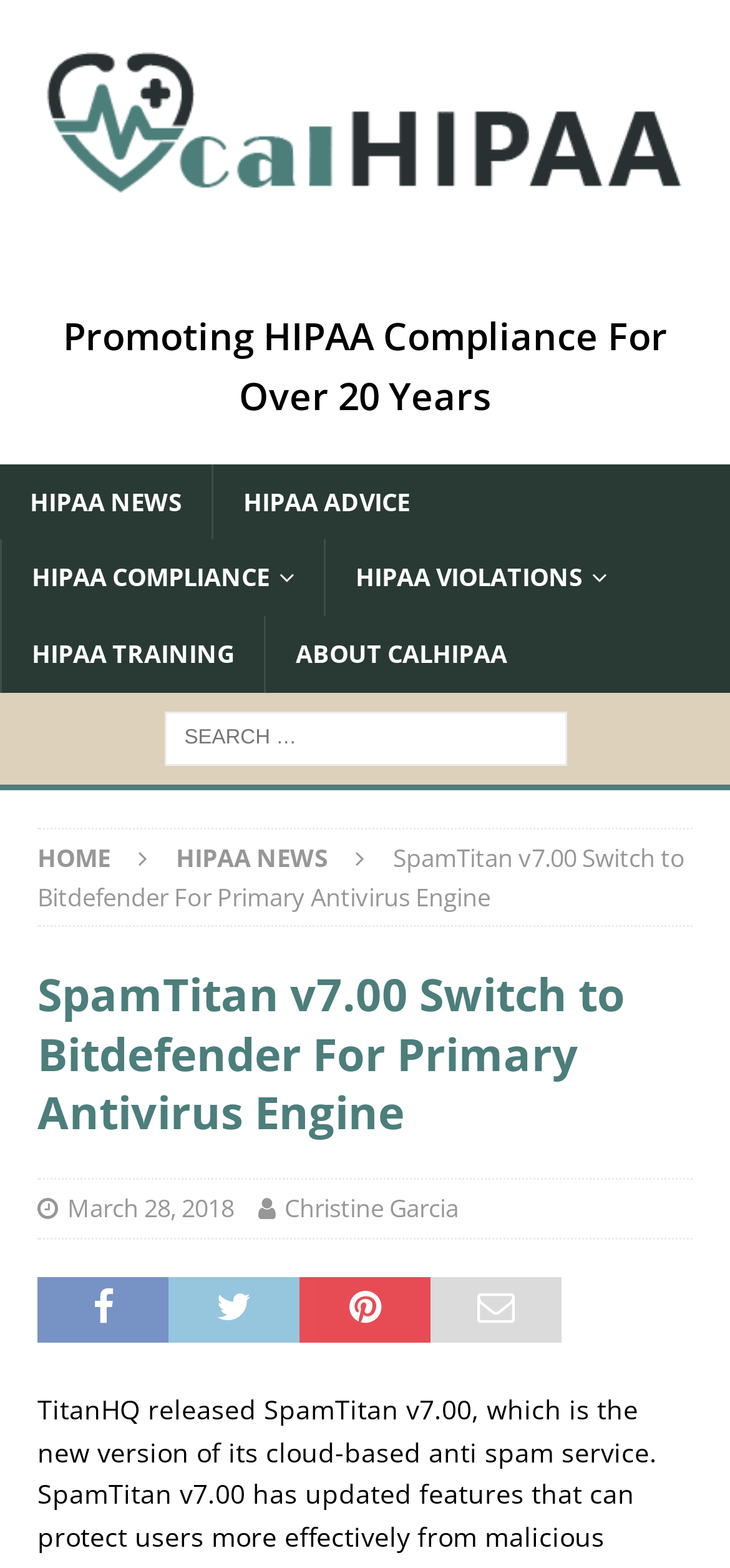Bounding box coordinates are specified in the format (top-left x, top-left y, bottom-right x, bottom-right y). All values are floating point numbers bounded between 0 and 1. Please provide the bounding box coordinate of the region this sentence describes: HIPAA News

[0.0, 0.296, 0.29, 0.344]